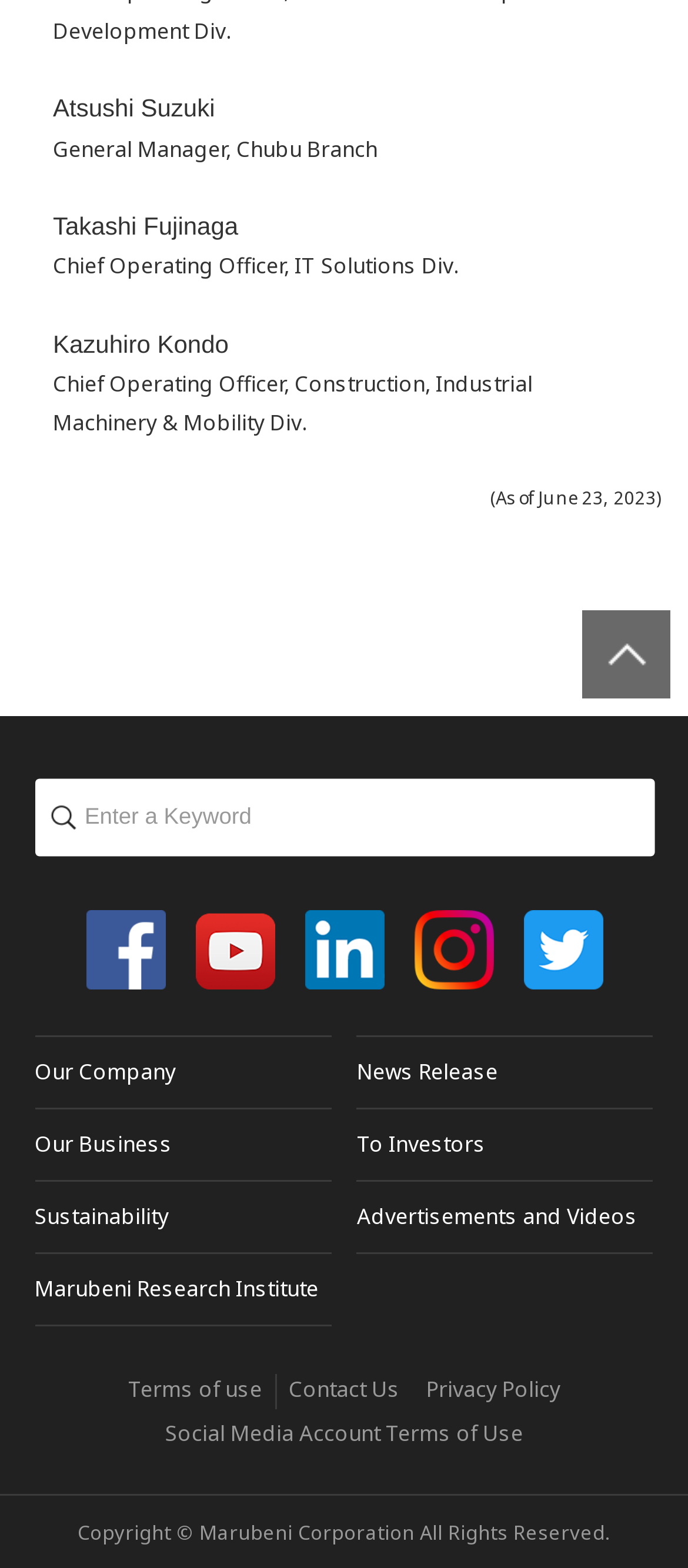Provide the bounding box coordinates for the UI element described in this sentence: "Marubeni GalleryInstagram". The coordinates should be four float values between 0 and 1, i.e., [left, top, right, bottom].

[0.601, 0.58, 0.717, 0.631]